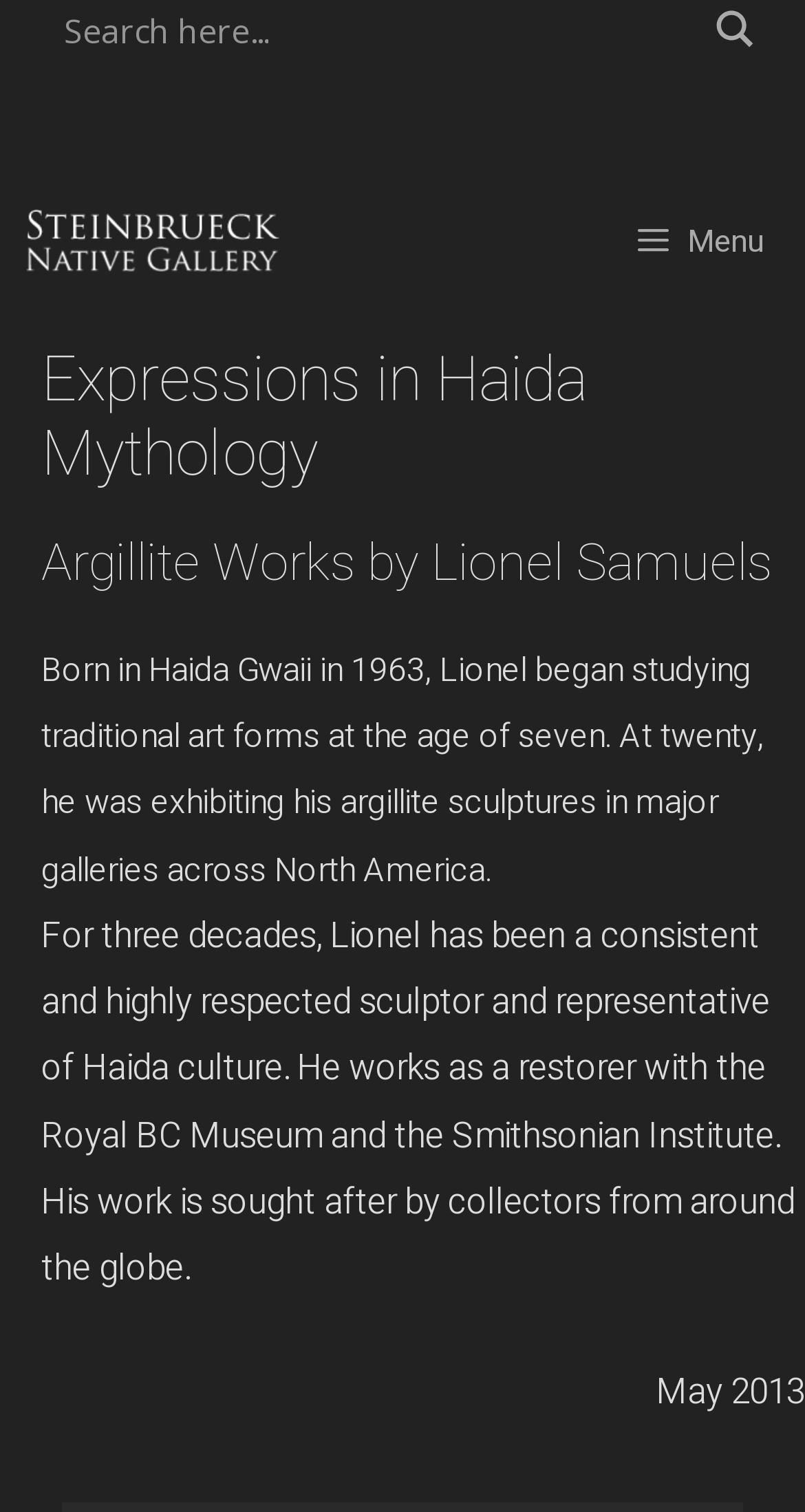When was the exhibition or event?
Answer briefly with a single word or phrase based on the image.

May 2013